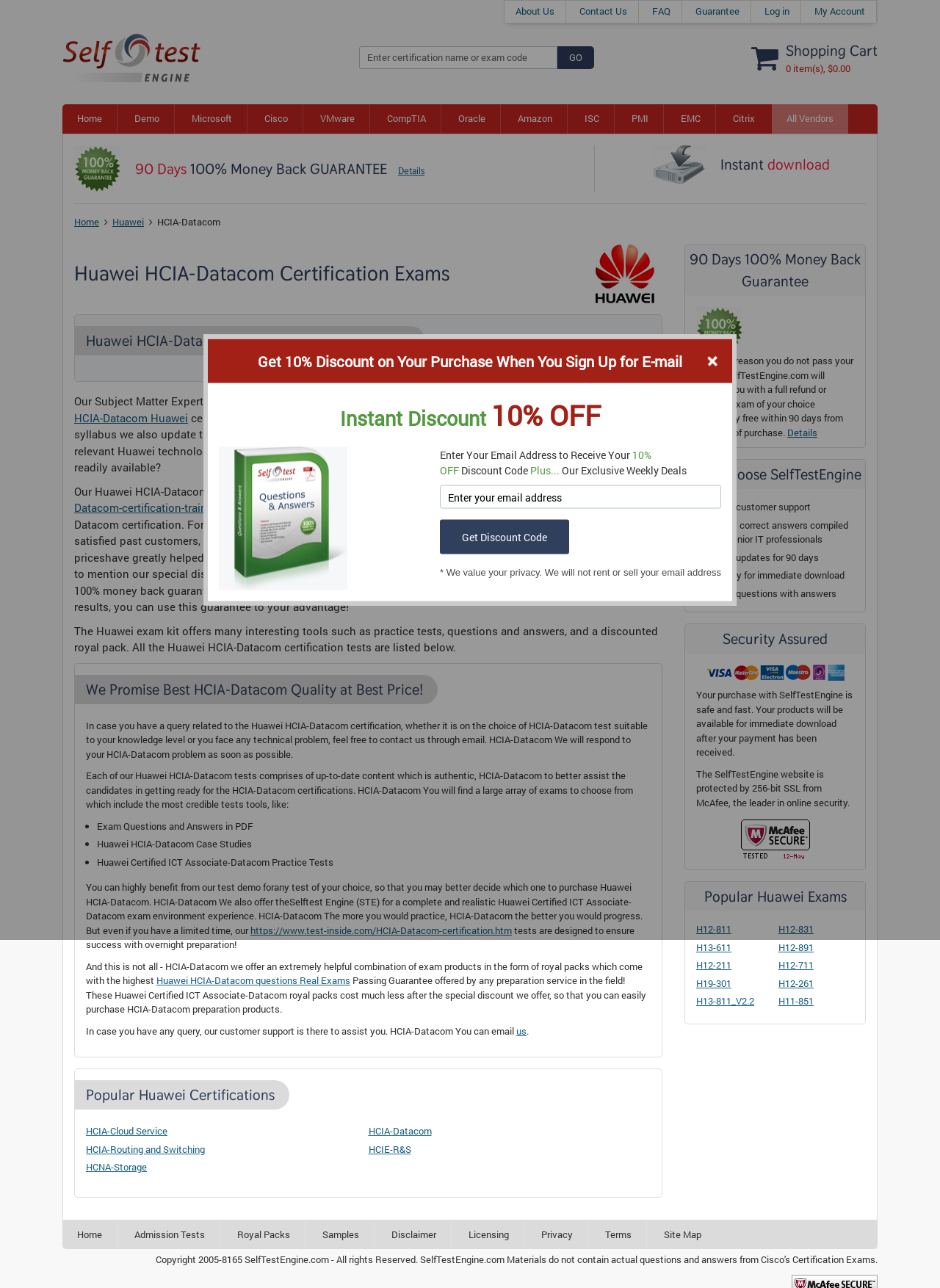Using the elements shown in the image, answer the question comprehensively: What is the guarantee period mentioned on the page?

I found the guarantee period '90 Days' mentioned on the page, along with the text '100% Money Back Guarantee'.